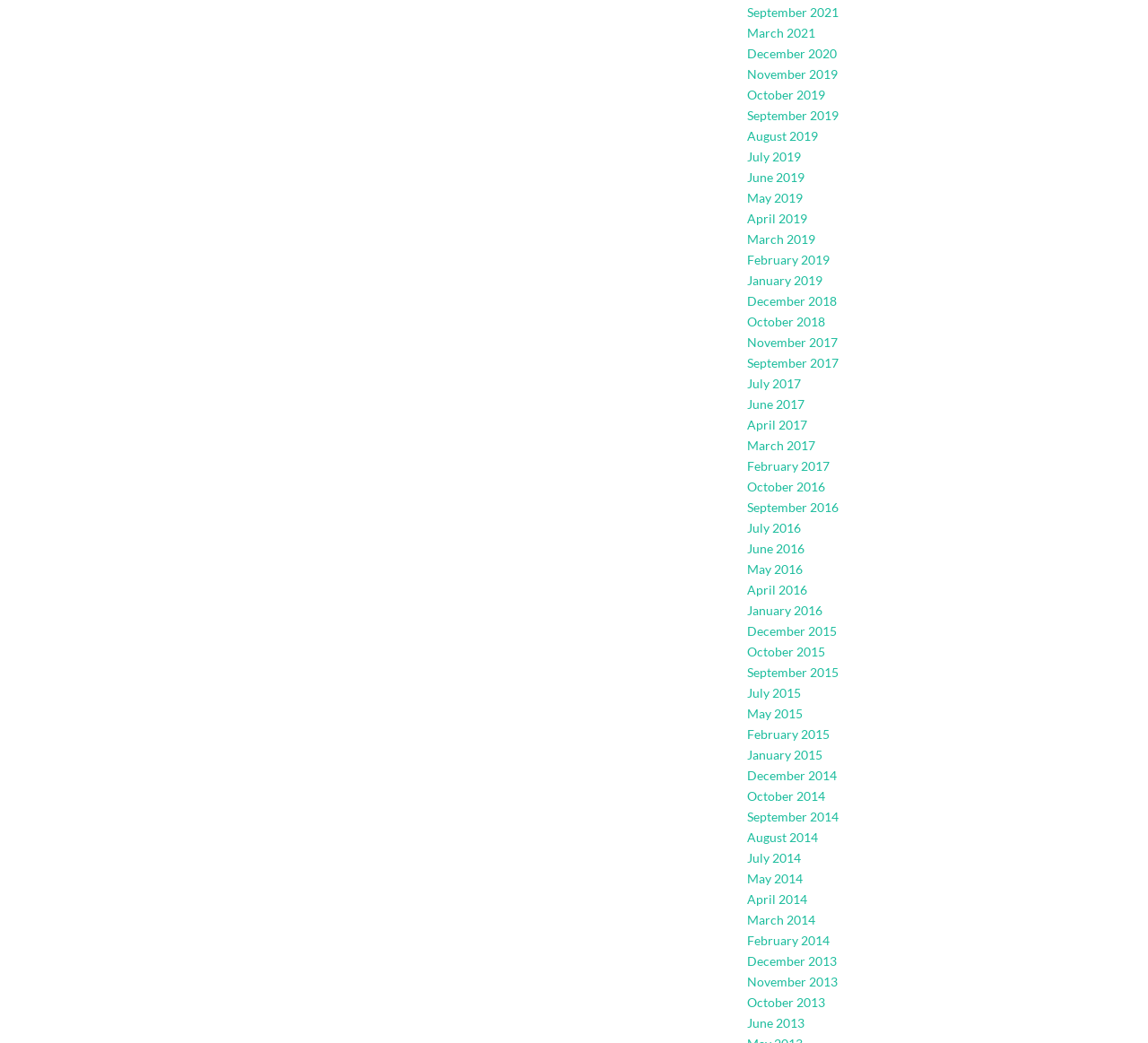Provide your answer in a single word or phrase: 
How many months are listed in 2019?

12